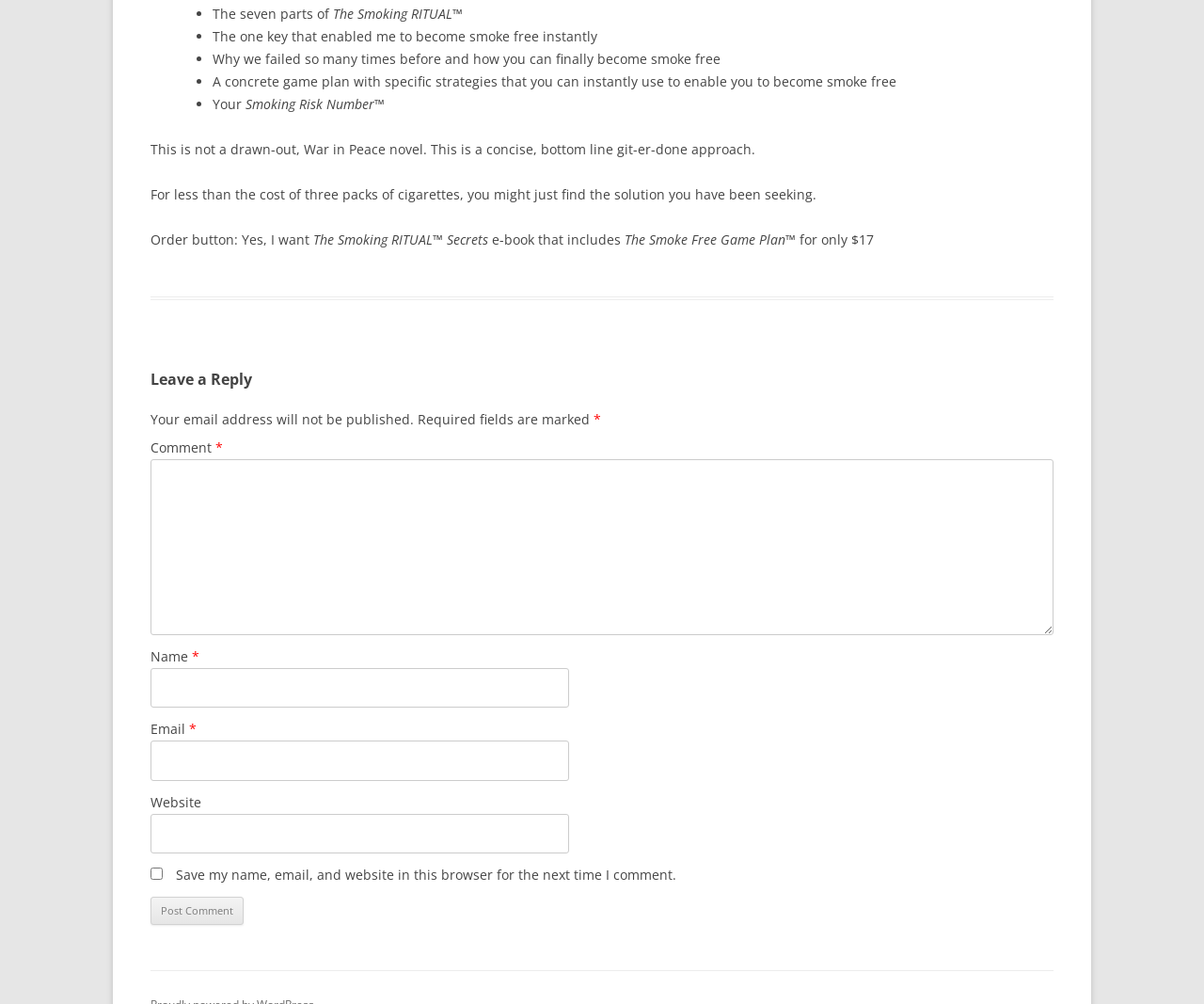Bounding box coordinates are specified in the format (top-left x, top-left y, bottom-right x, bottom-right y). All values are floating point numbers bounded between 0 and 1. Please provide the bounding box coordinate of the region this sentence describes: parent_node: Comment * name="comment"

[0.125, 0.457, 0.875, 0.632]